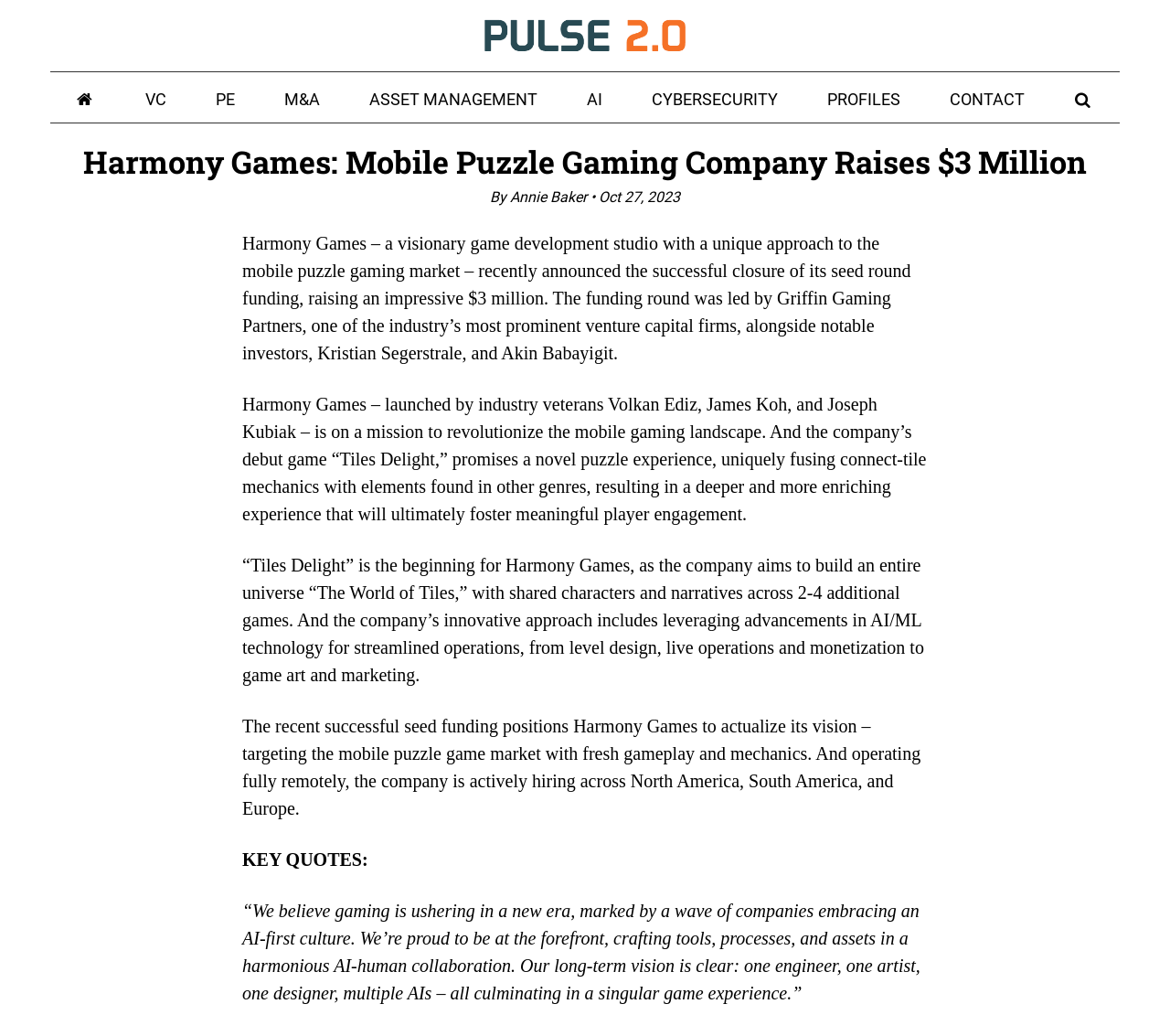How many additional games are planned? From the image, respond with a single word or brief phrase.

2-4